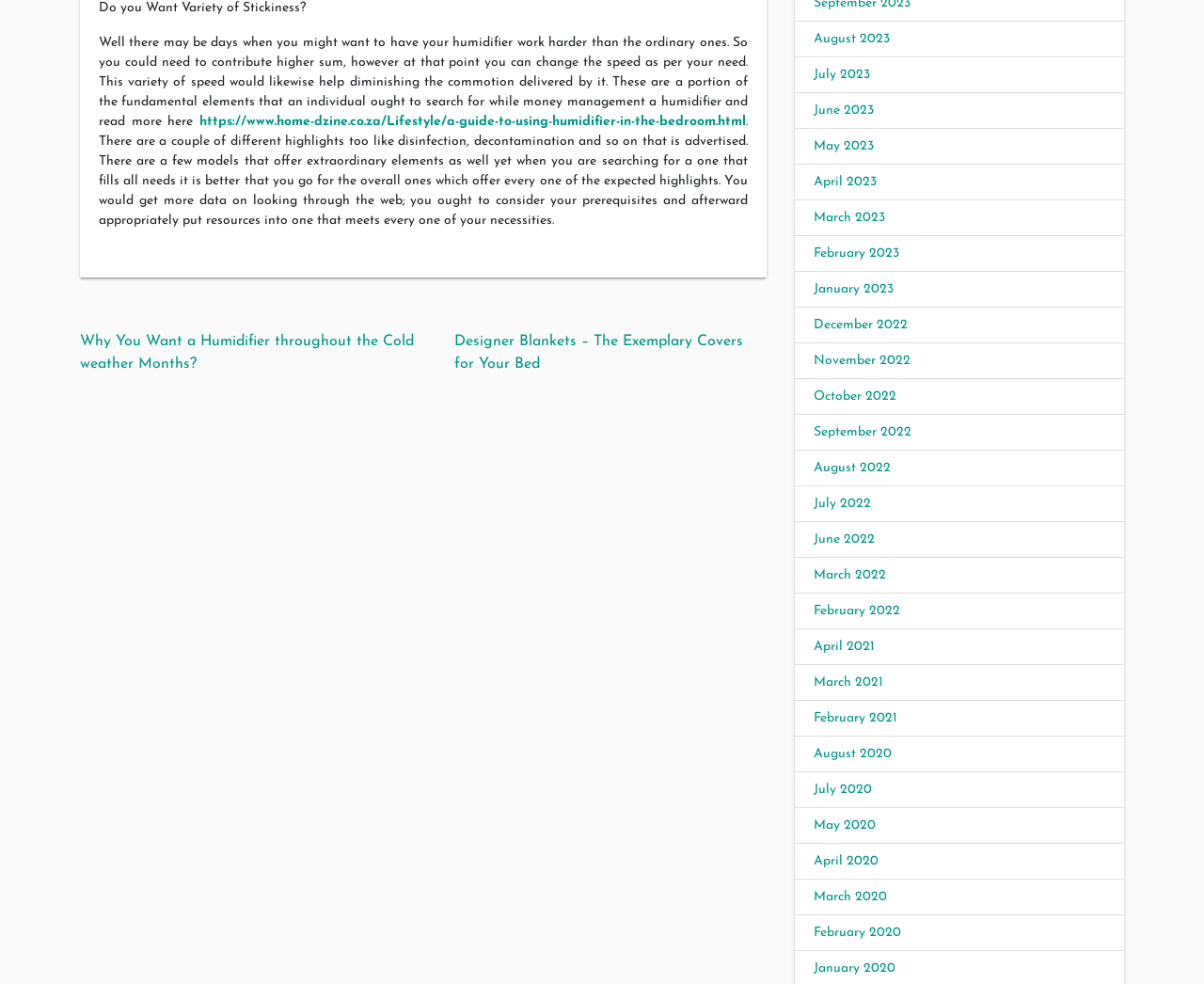Locate and provide the bounding box coordinates for the HTML element that matches this description: "https://www.home-dzine.co.za/Lifestyle/a-guide-to-using-humidifier-in-the-bedroom.html".

[0.166, 0.117, 0.62, 0.131]